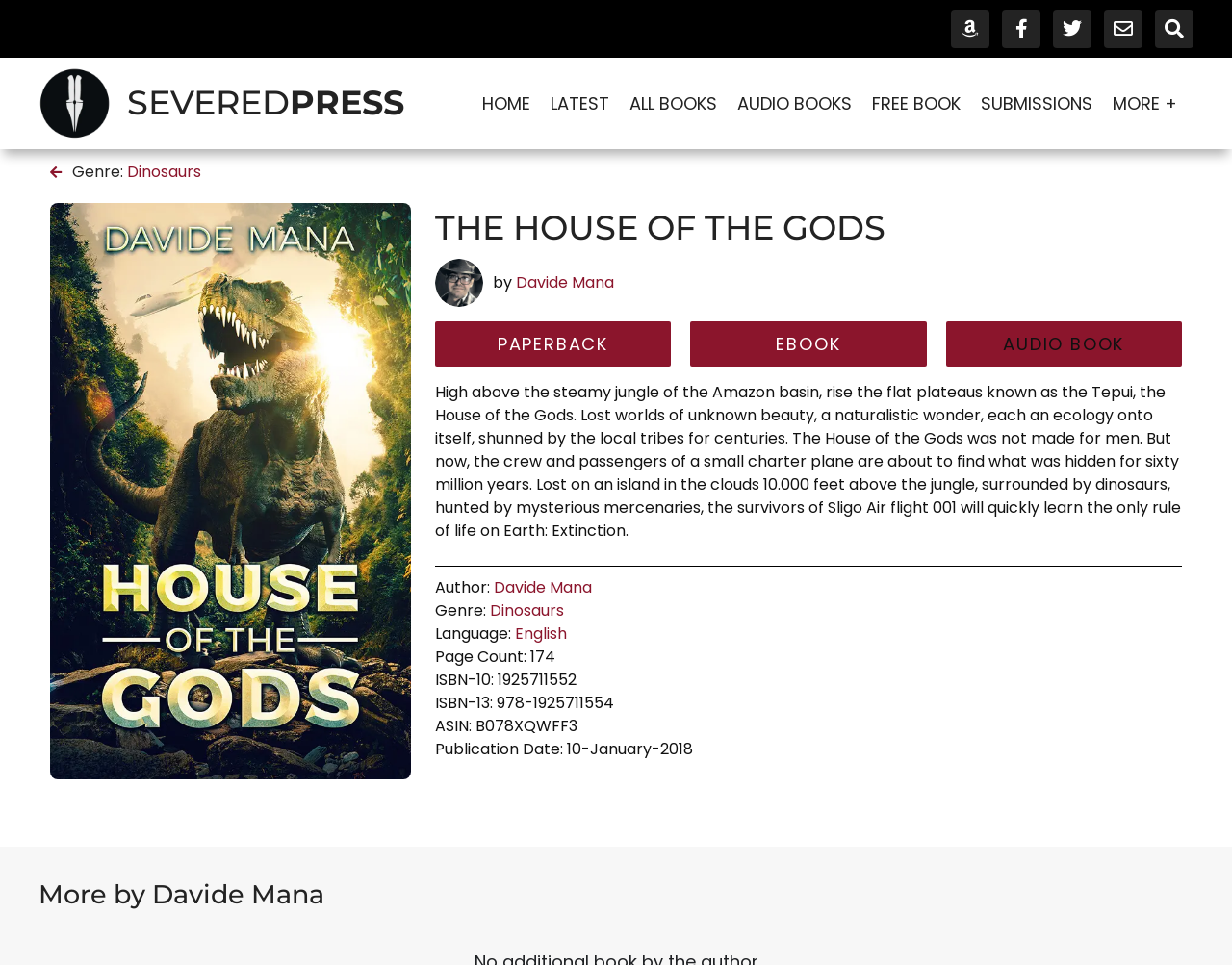Based on the image, provide a detailed and complete answer to the question: 
How many pages does the book have?

I found the answer by looking at the static text 'Page Count: 174', which suggests that the book has 174 pages.